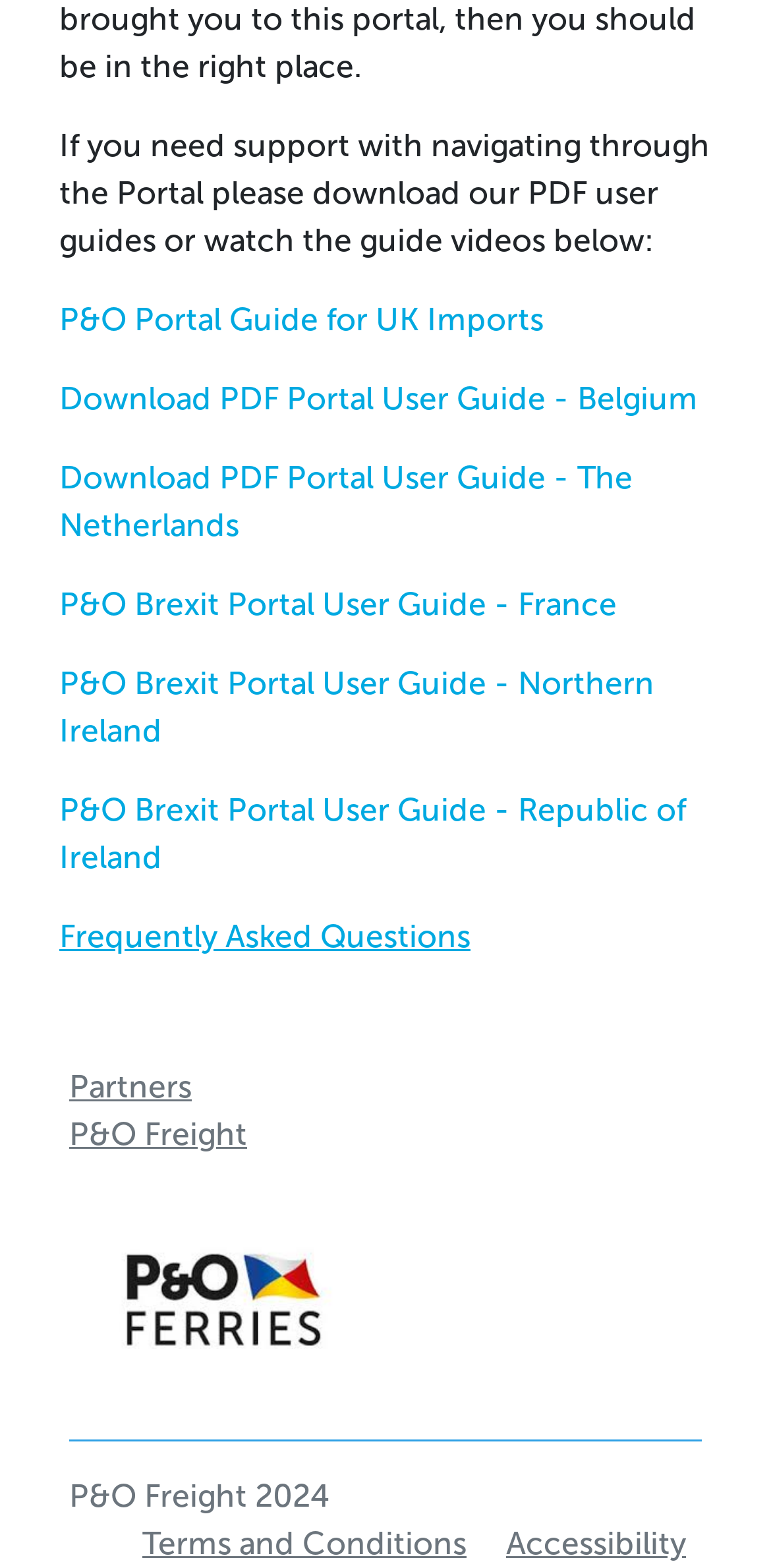Please answer the following question using a single word or phrase: 
How many images are there on the page?

1